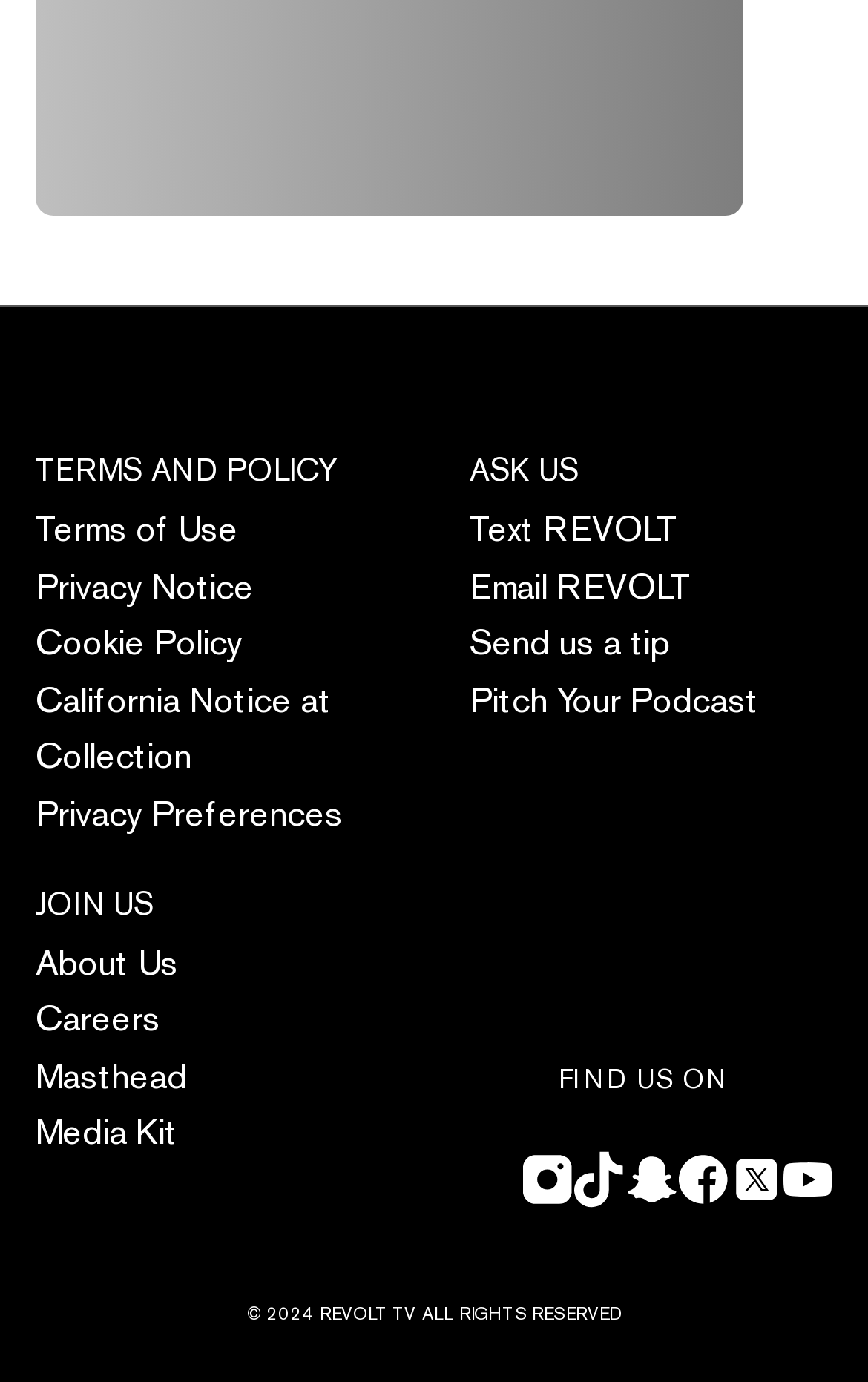What is the last link listed under 'JOIN US'?
From the image, provide a succinct answer in one word or a short phrase.

Media Kit